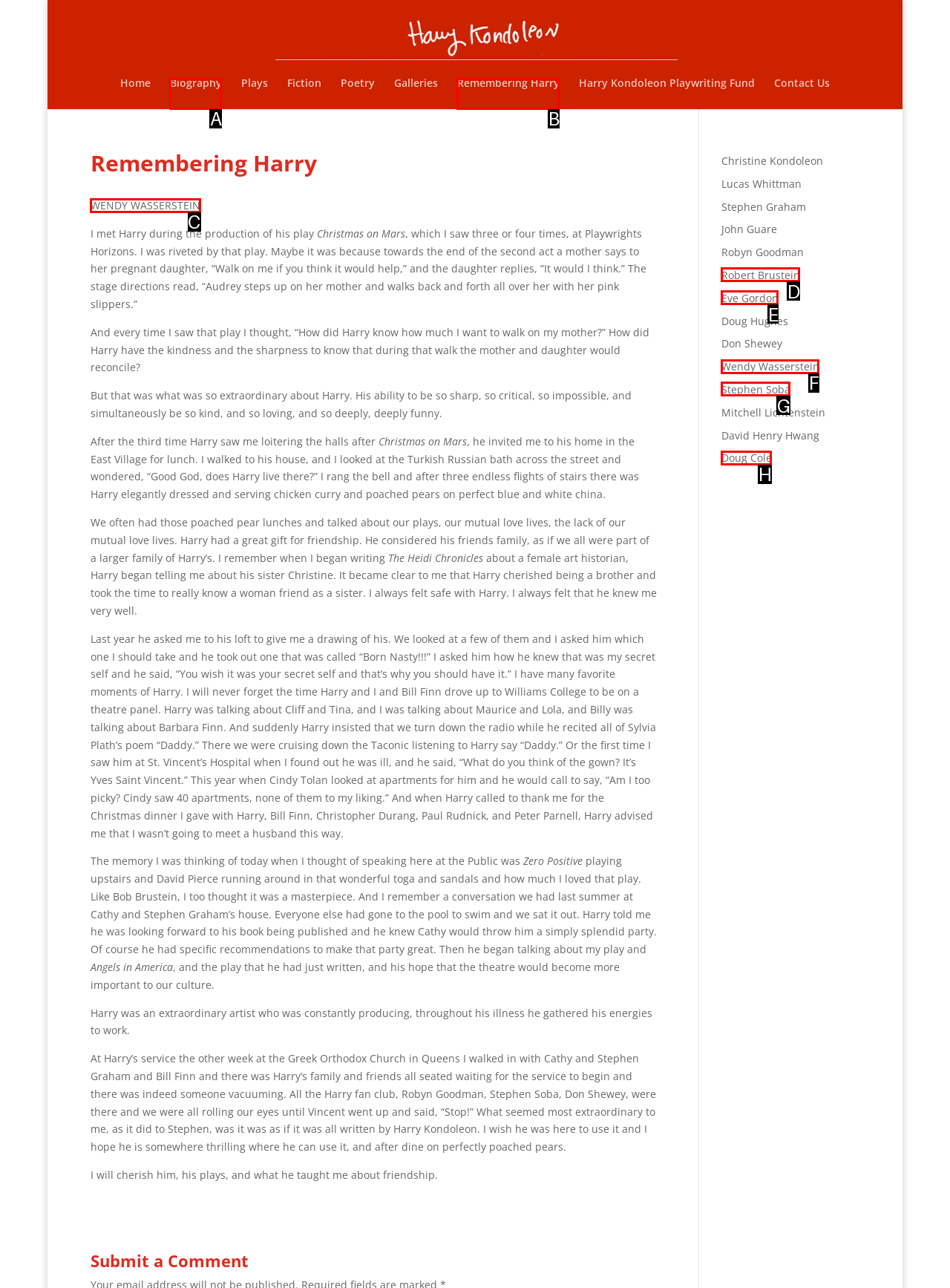Find the correct option to complete this instruction: Sign up for an account. Reply with the corresponding letter.

None